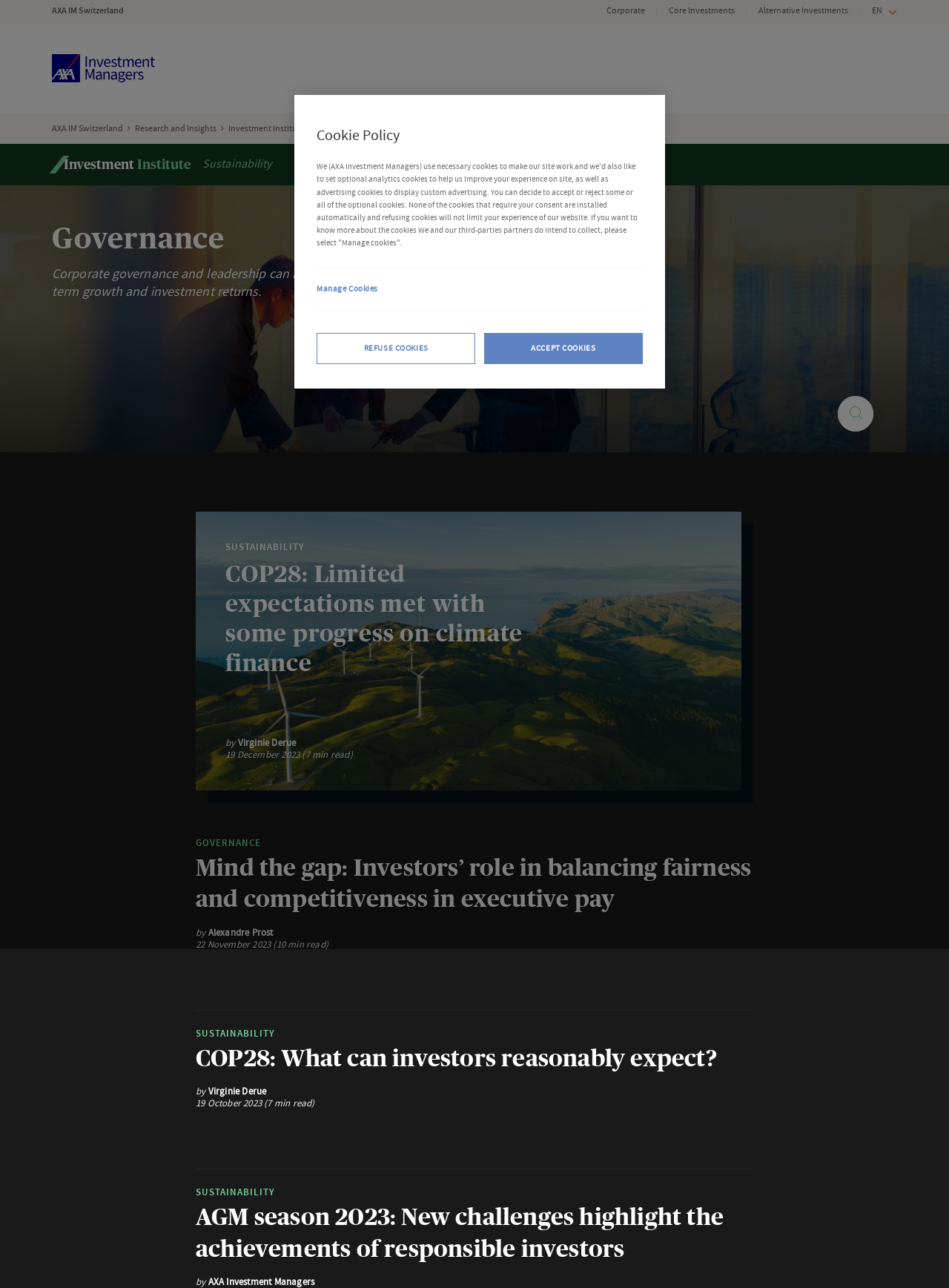Locate the bounding box of the user interface element based on this description: "aria-label="Close Cookie Policy popup"".

[0.648, 0.091, 0.682, 0.116]